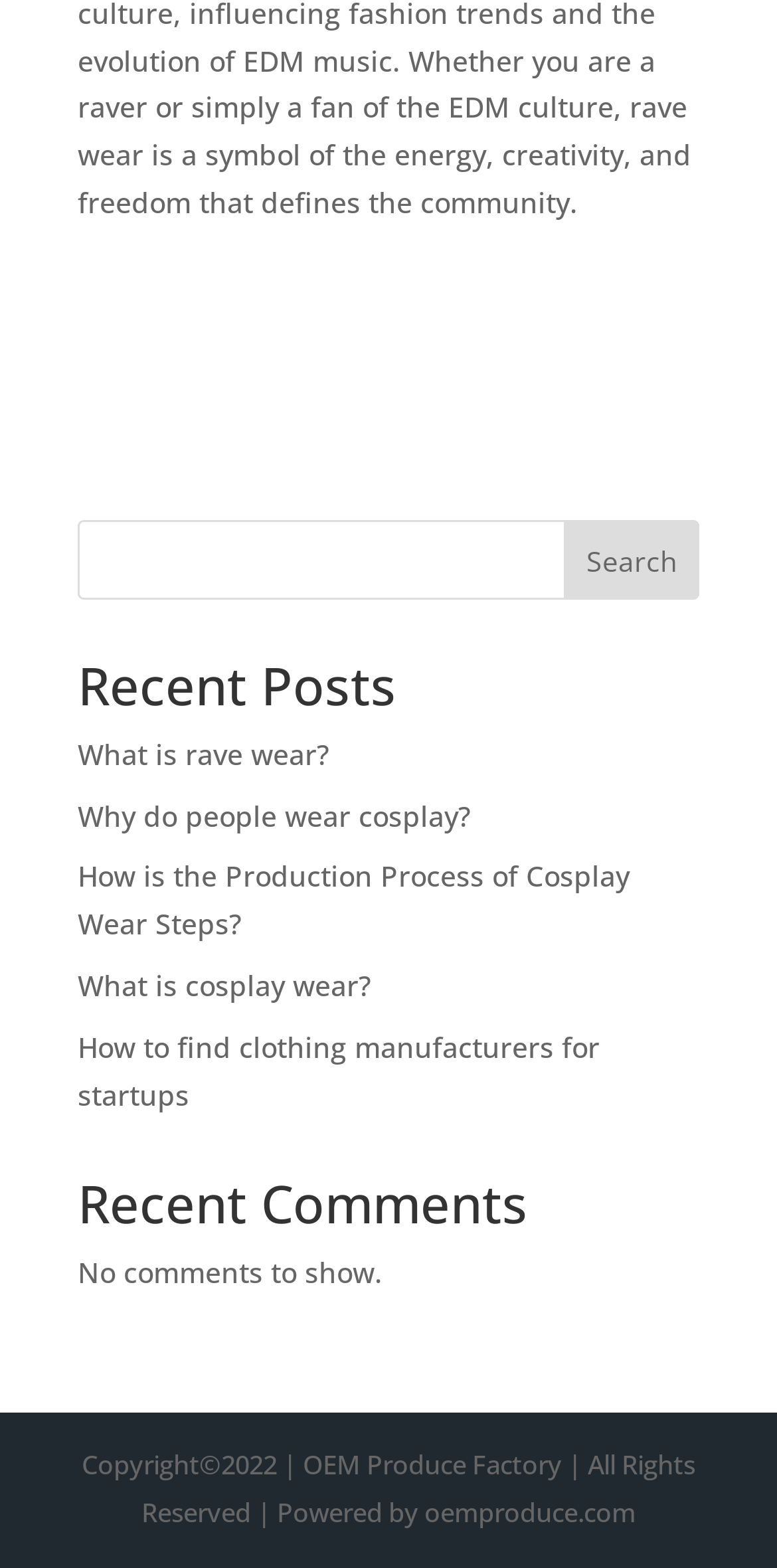How many recent posts are listed?
Please give a detailed answer to the question using the information shown in the image.

Under the 'Recent Posts' heading, there are five links to different articles or blog posts. These links are 'What is rave wear?', 'Why do people wear cosplay?', 'How is the Production Process of Cosplay Wear Steps?', 'What is cosplay wear?', and 'How to find clothing manufacturers for startups'.